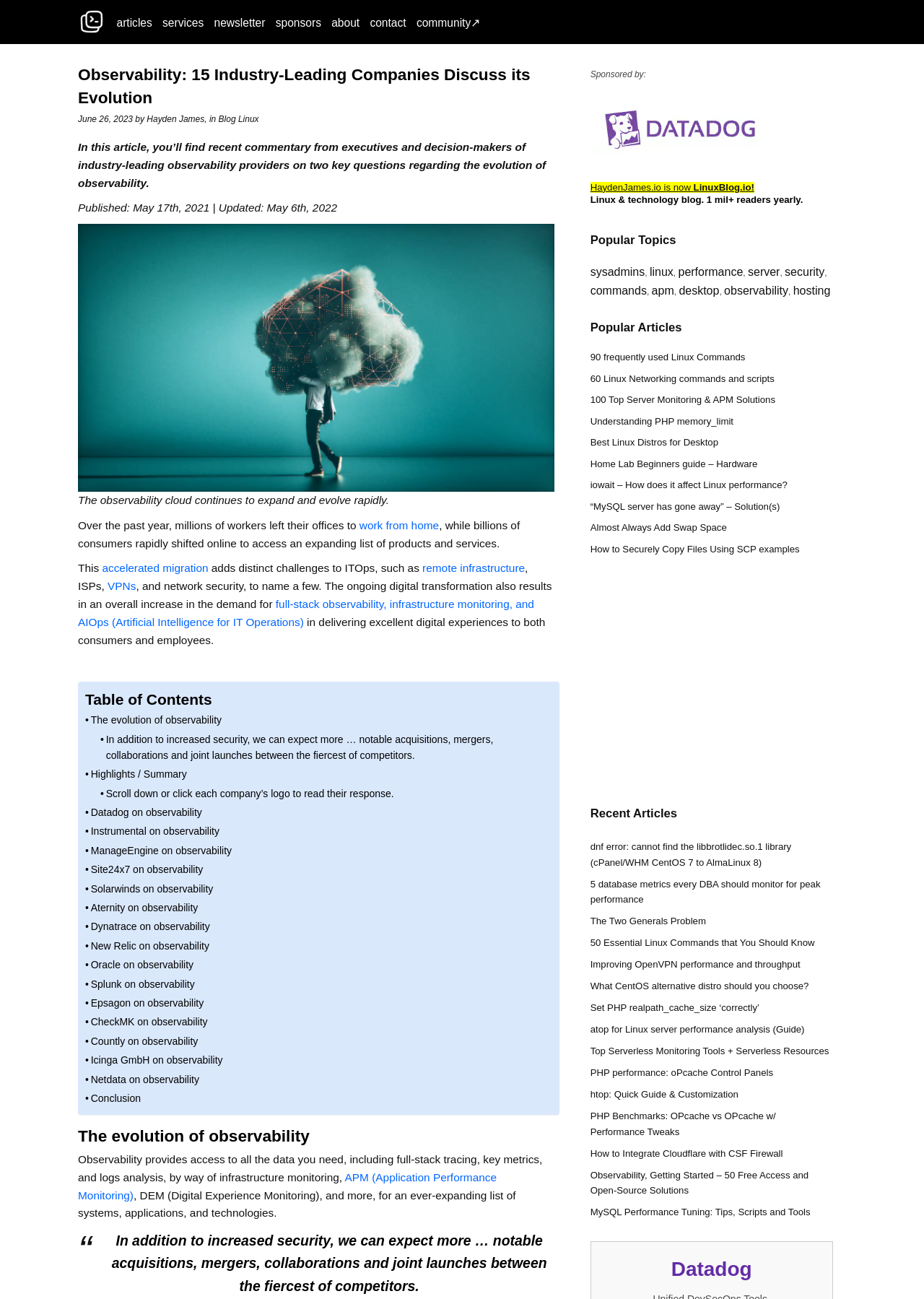Show the bounding box coordinates of the region that should be clicked to follow the instruction: "Read the article by Hayden James."

[0.159, 0.088, 0.221, 0.095]